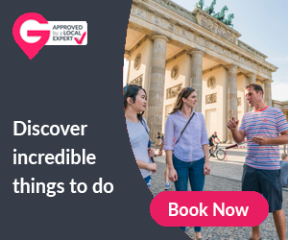What is the purpose of the approval badge?
Please provide a comprehensive answer based on the information in the image.

The image is marked with an approval badge, indicating that these experiences have been vetted by a local expert, adding a layer of credibility and trust to the offerings, which helps to reassure potential travelers and adventure seekers.